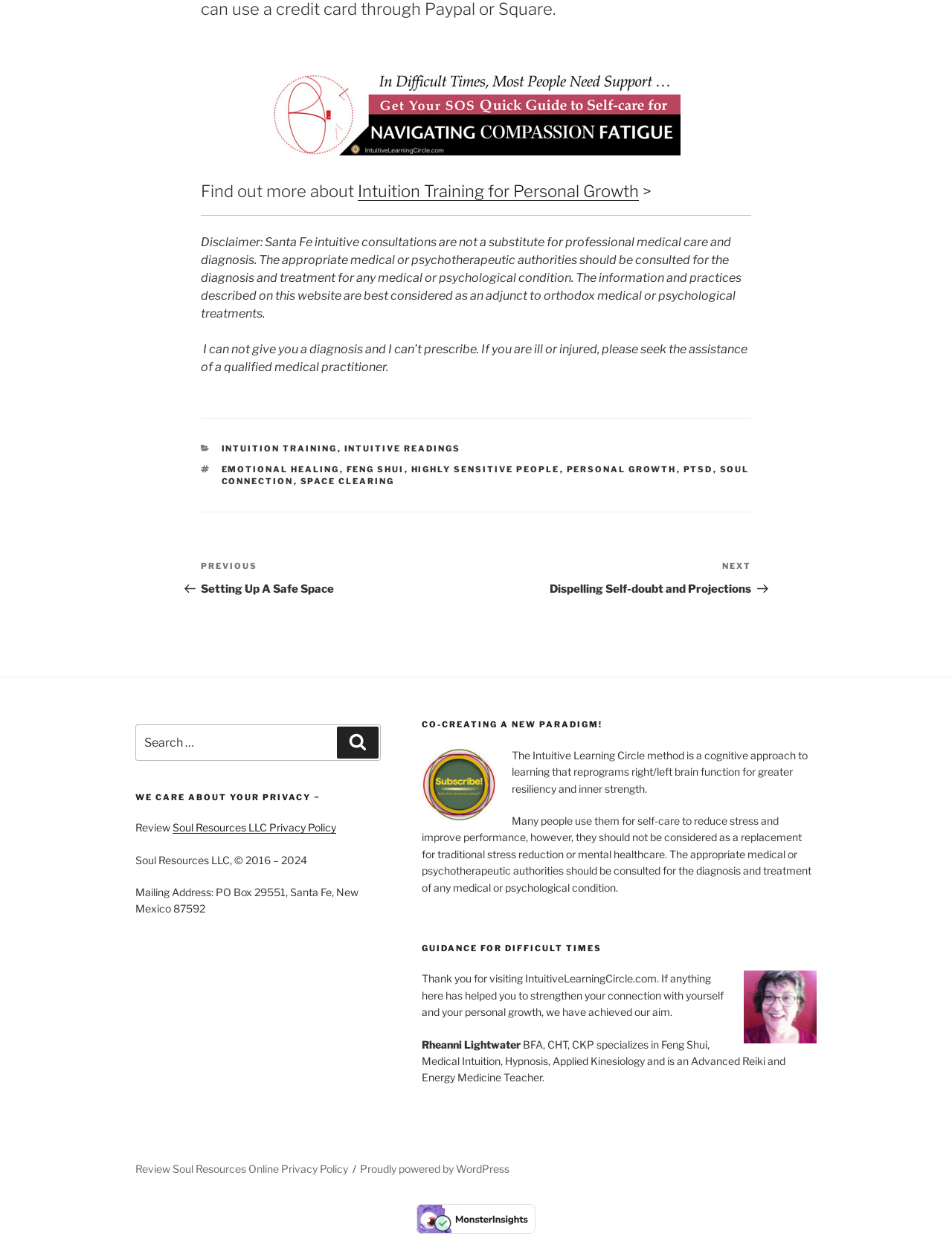What categories are listed in the footer?
Please answer the question with a single word or phrase, referencing the image.

INTUITION TRAINING, INTUITIVE READINGS